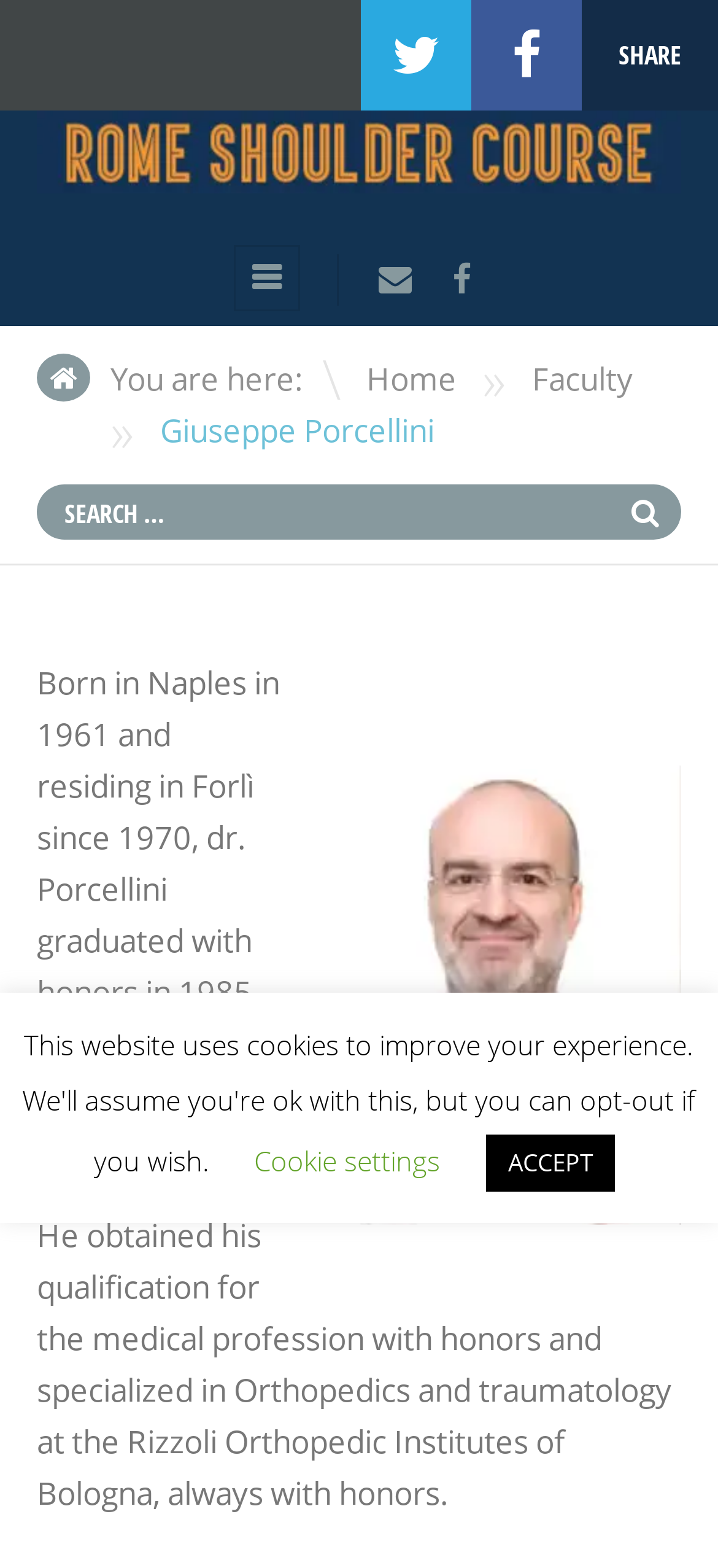Find the bounding box coordinates of the element to click in order to complete the given instruction: "Click on the faculty link."

[0.715, 0.228, 0.908, 0.255]